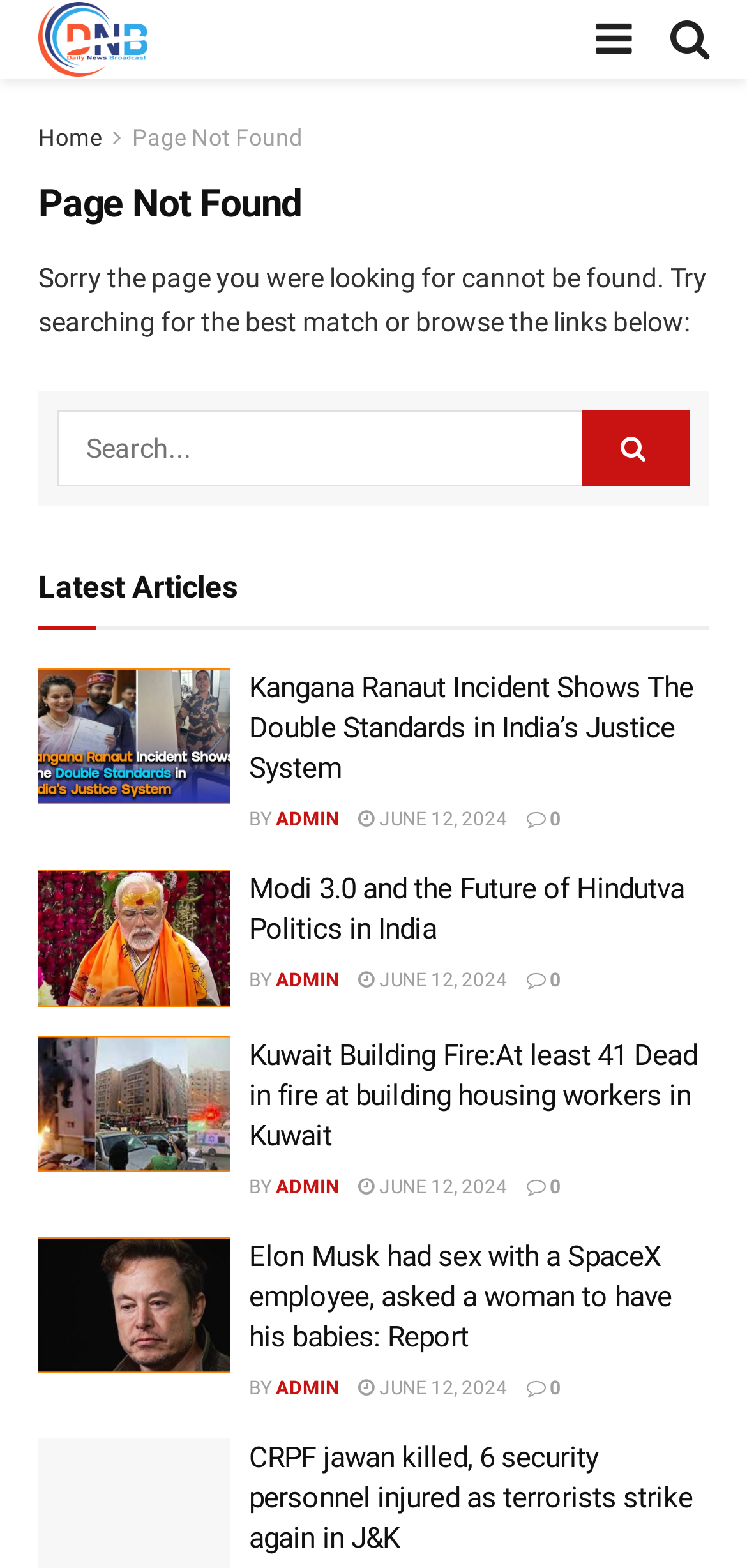Generate a comprehensive description of the webpage content.

The webpage is titled "Page not found – Daily News Broadcast India" and has a prominent logo "DNB india" at the top left corner. Below the logo, there are three navigation links: "Home", "Page Not Found", and two social media icons. 

A heading "Page Not Found" is displayed, followed by a message apologizing for the page not being found and suggesting to search for the best match or browse the links below. A search bar with a "Search" button is provided below the message.

The main content of the page is a list of four articles, each with a heading, a brief description, and an image. The articles are arranged vertically, with the first article starting from the top left corner of the page. Each article has a heading, a brief description, and an image. The headings of the articles are "Kangana Ranaut Incident Shows The Double Standards in India's Justice System", "Modi 3.0 and the Future of Hindutva Politics in India", "Kuwait Building Fire:At least 41 Dead in fire at building housing workers in Kuwait", and "Elon Musk had sex with a SpaceX employee, asked a woman to have his babies: Report". 

Each article has a "BY" label followed by the author's name "ADMIN" and the date "JUNE 12, 2024". There is also a "0" icon, likely representing the number of comments or shares. The articles are evenly spaced, with the last article ending near the bottom of the page.